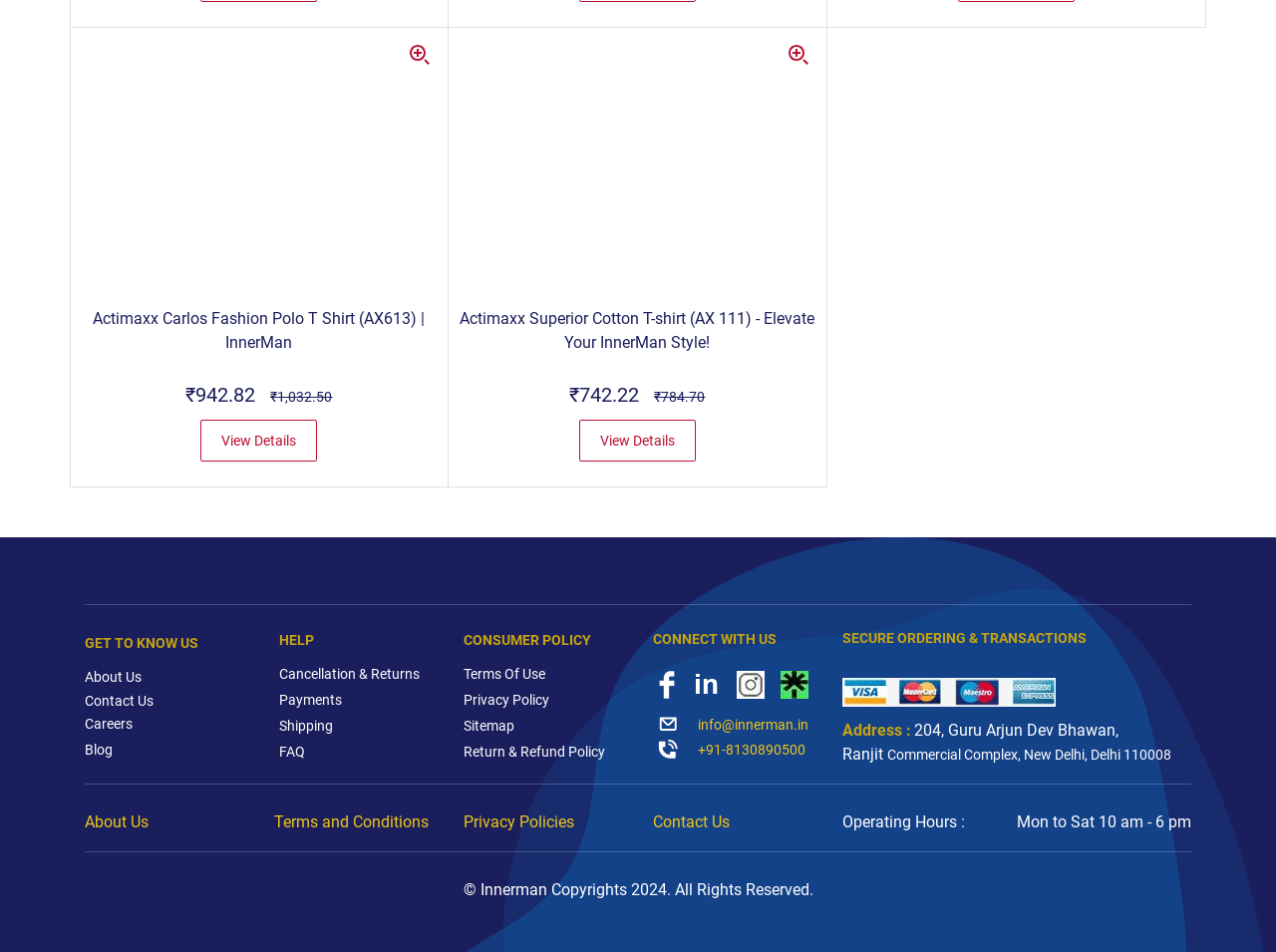What is the copyright year of Innerman?
Kindly offer a detailed explanation using the data available in the image.

I found the copyright year of Innerman by looking at the StaticText element with the text '© Innerman Copyrights 2024. All Rights Reserved.' which is located at the bottom of the webpage.